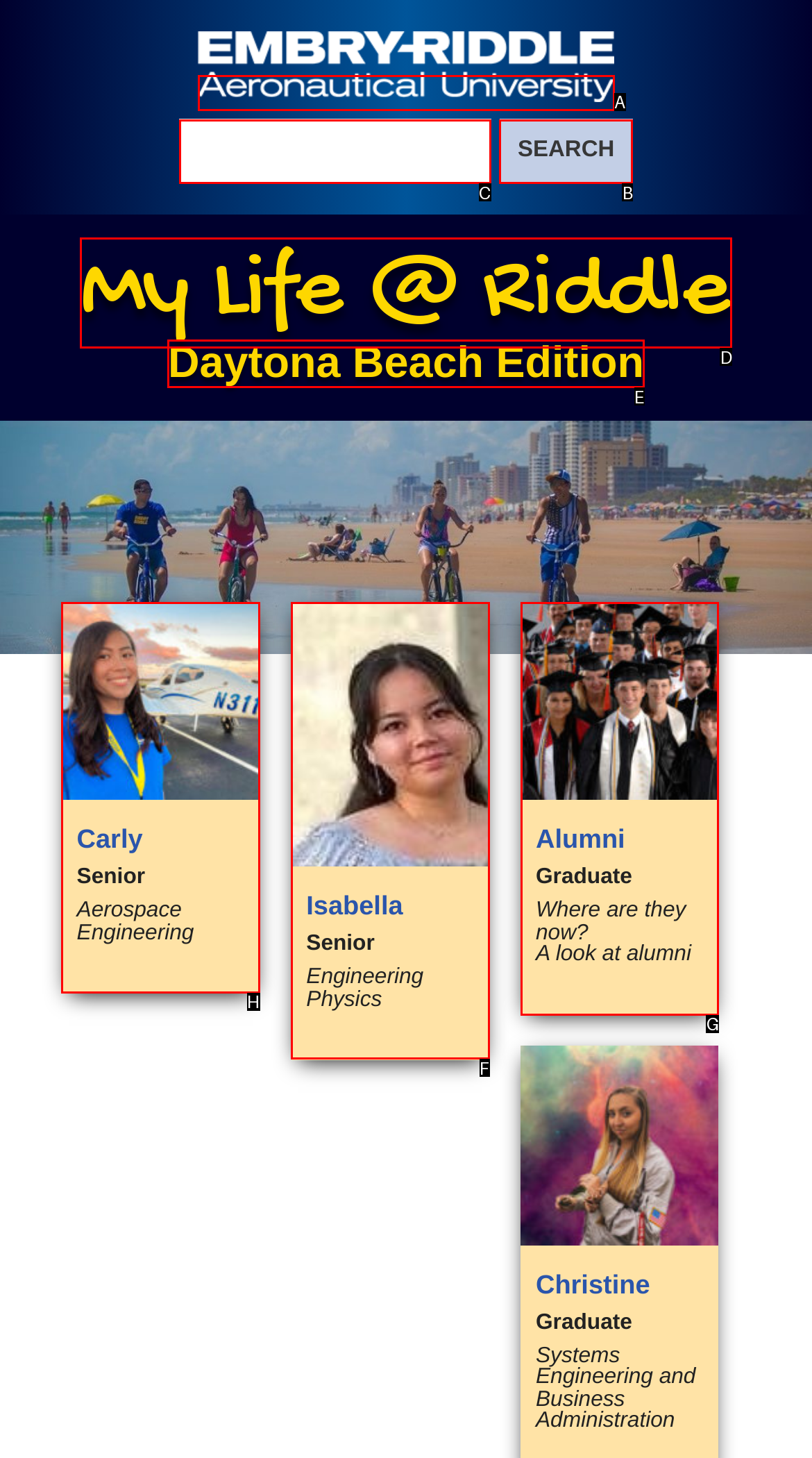Decide which UI element to click to accomplish the task: View Carly's blog
Respond with the corresponding option letter.

H